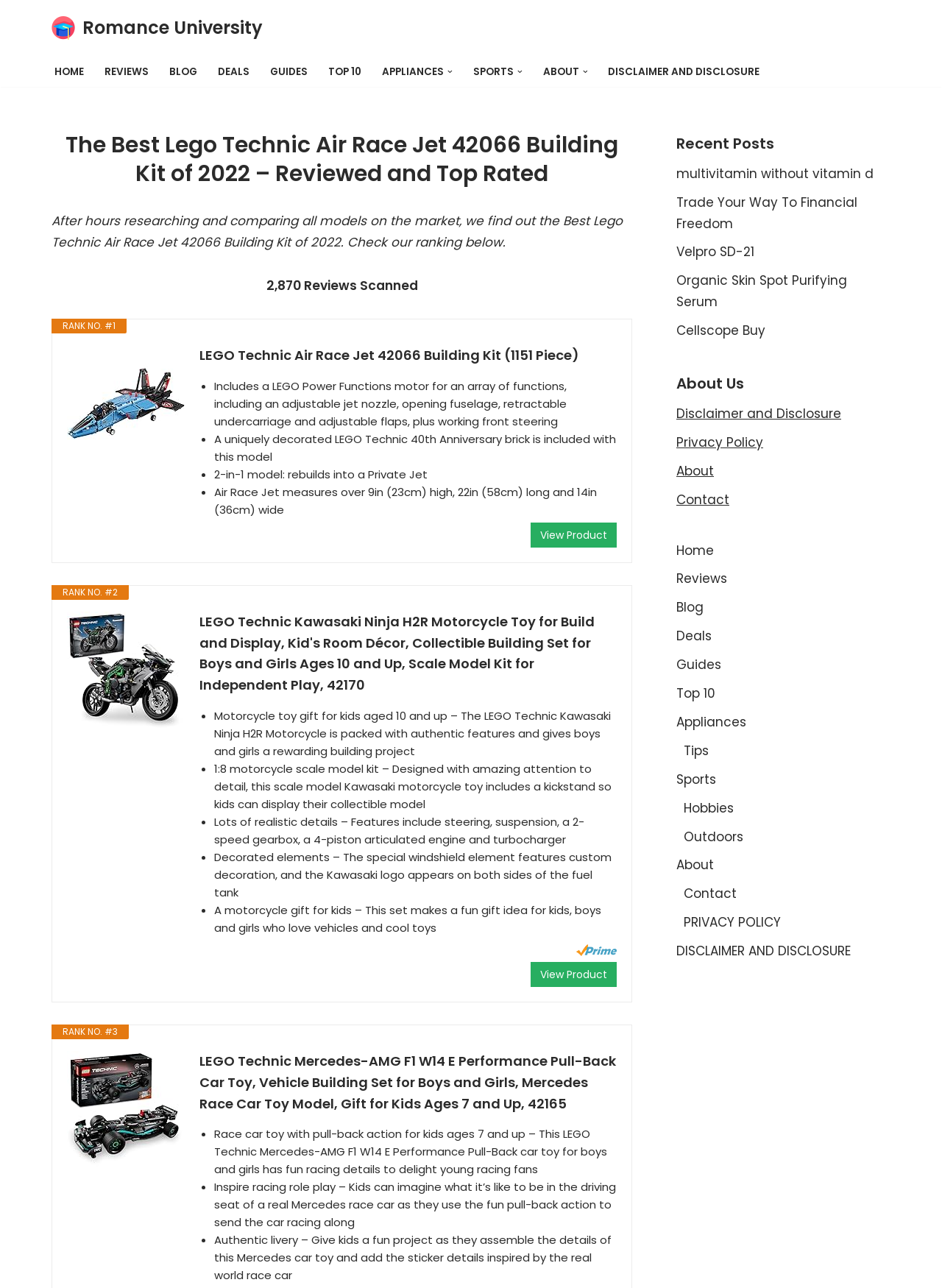Kindly provide the bounding box coordinates of the section you need to click on to fulfill the given instruction: "Click on the 'View Product' button of the first ranked product".

[0.563, 0.406, 0.655, 0.425]